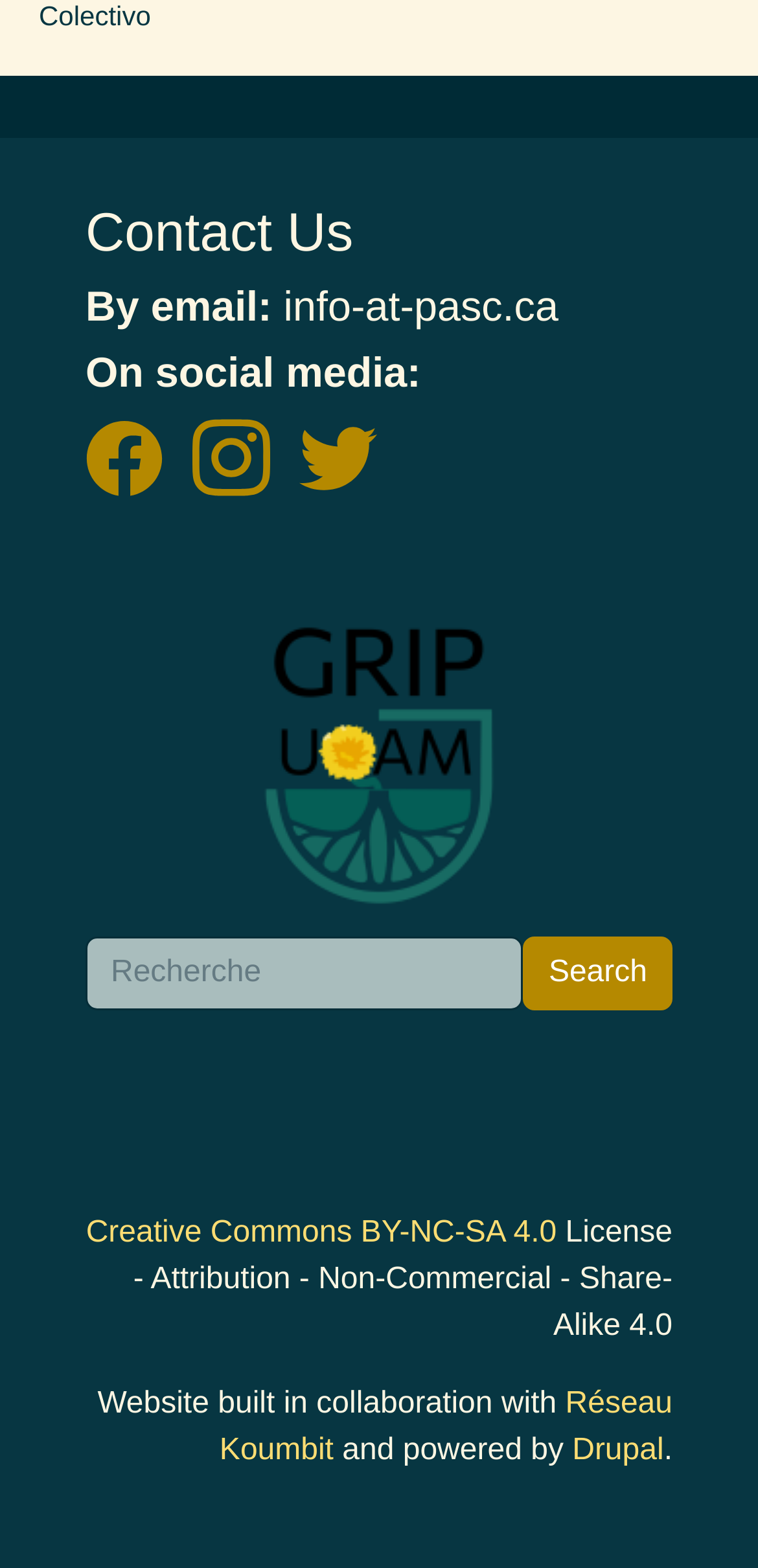Indicate the bounding box coordinates of the clickable region to achieve the following instruction: "Go to Réseau Koumbit website."

[0.29, 0.885, 0.887, 0.936]